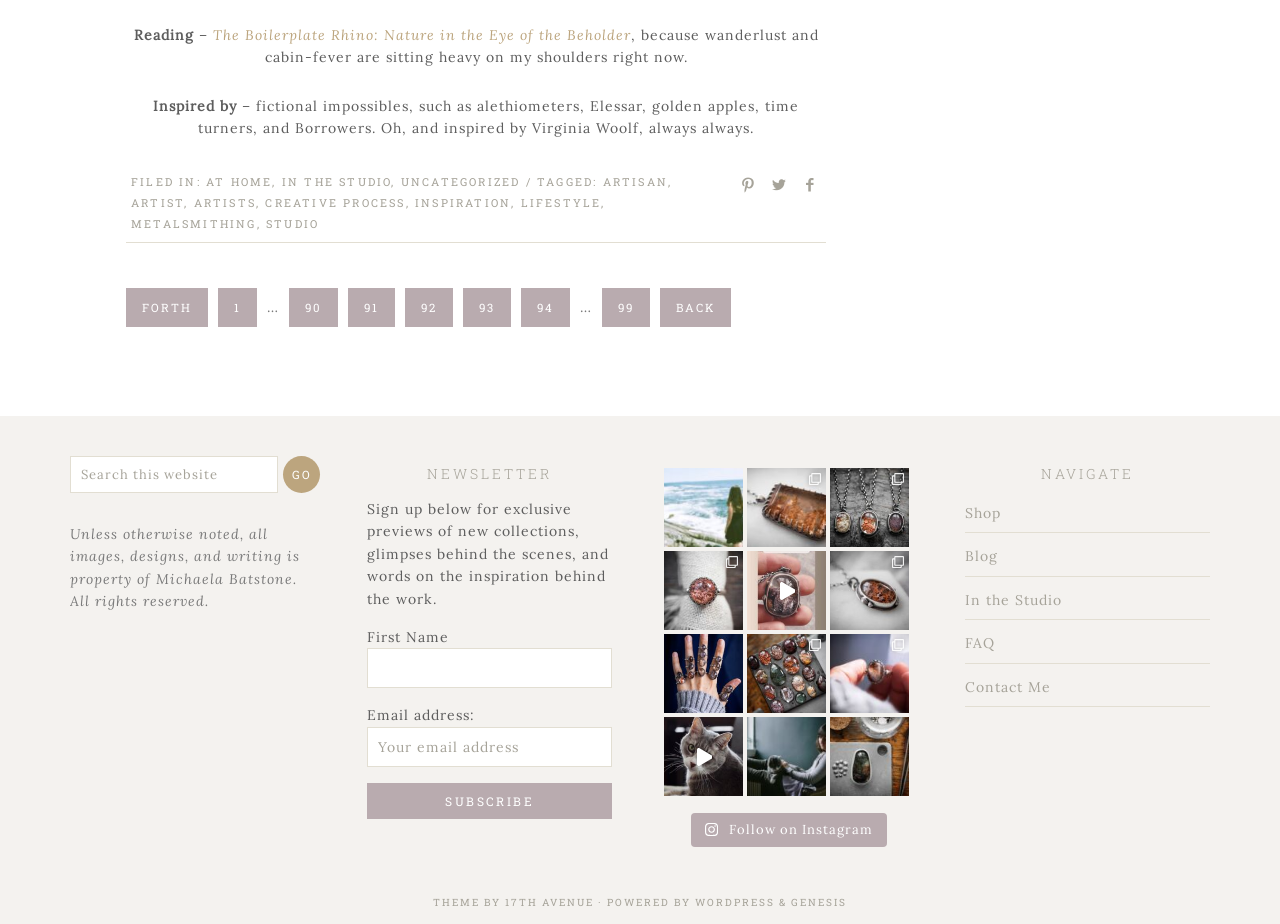Identify the bounding box coordinates of the section to be clicked to complete the task described by the following instruction: "Sign in". The coordinates should be four float numbers between 0 and 1, formatted as [left, top, right, bottom].

None